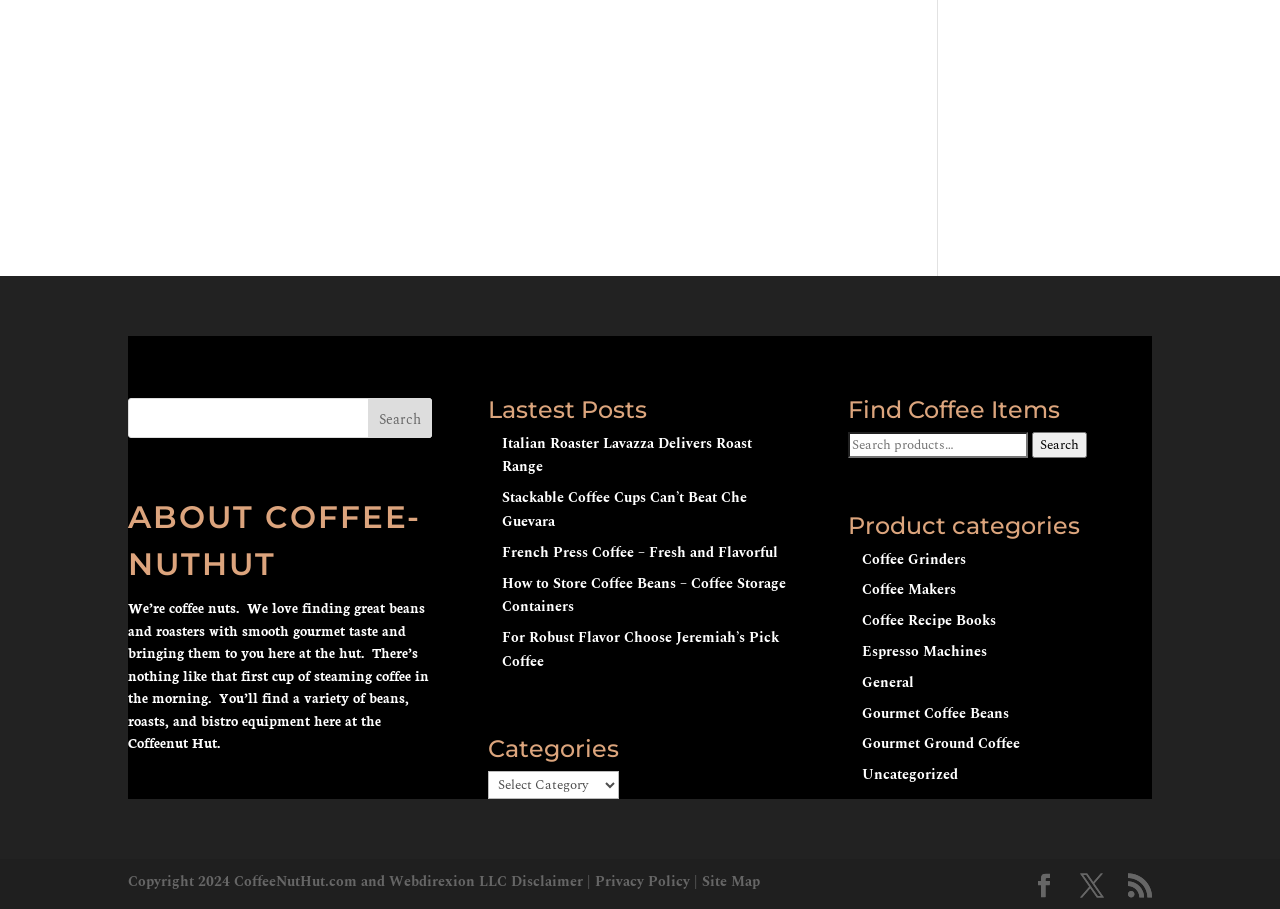Use one word or a short phrase to answer the question provided: 
How many social media links are there?

3